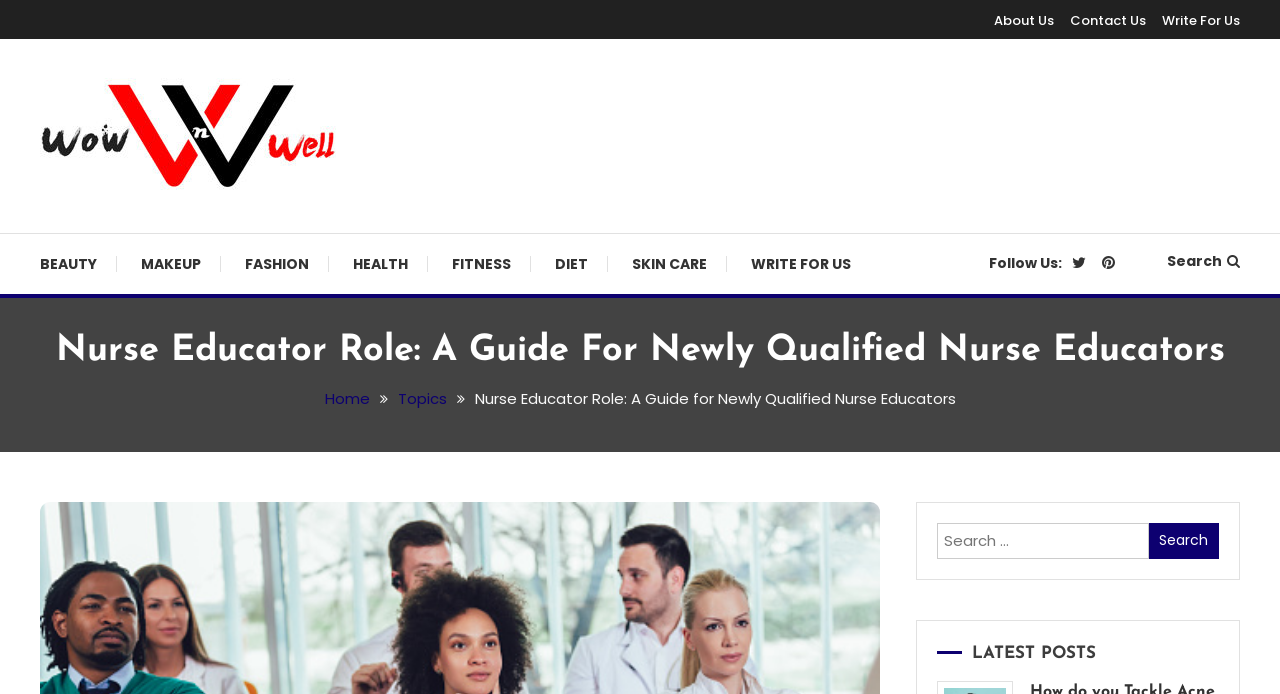Given the following UI element description: "parent_node: Search for: value="Search"", find the bounding box coordinates in the webpage screenshot.

[0.897, 0.754, 0.952, 0.805]